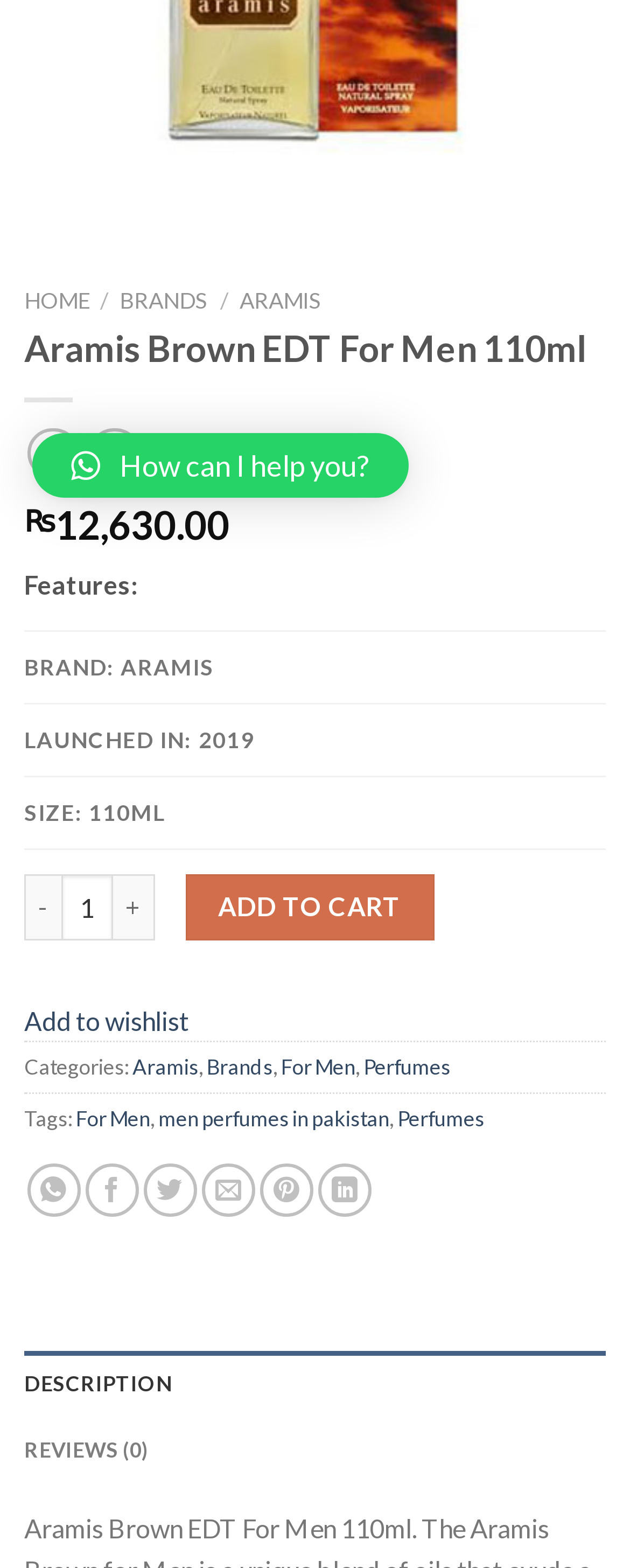Given the description "Aramis", determine the bounding box of the corresponding UI element.

[0.38, 0.183, 0.511, 0.2]